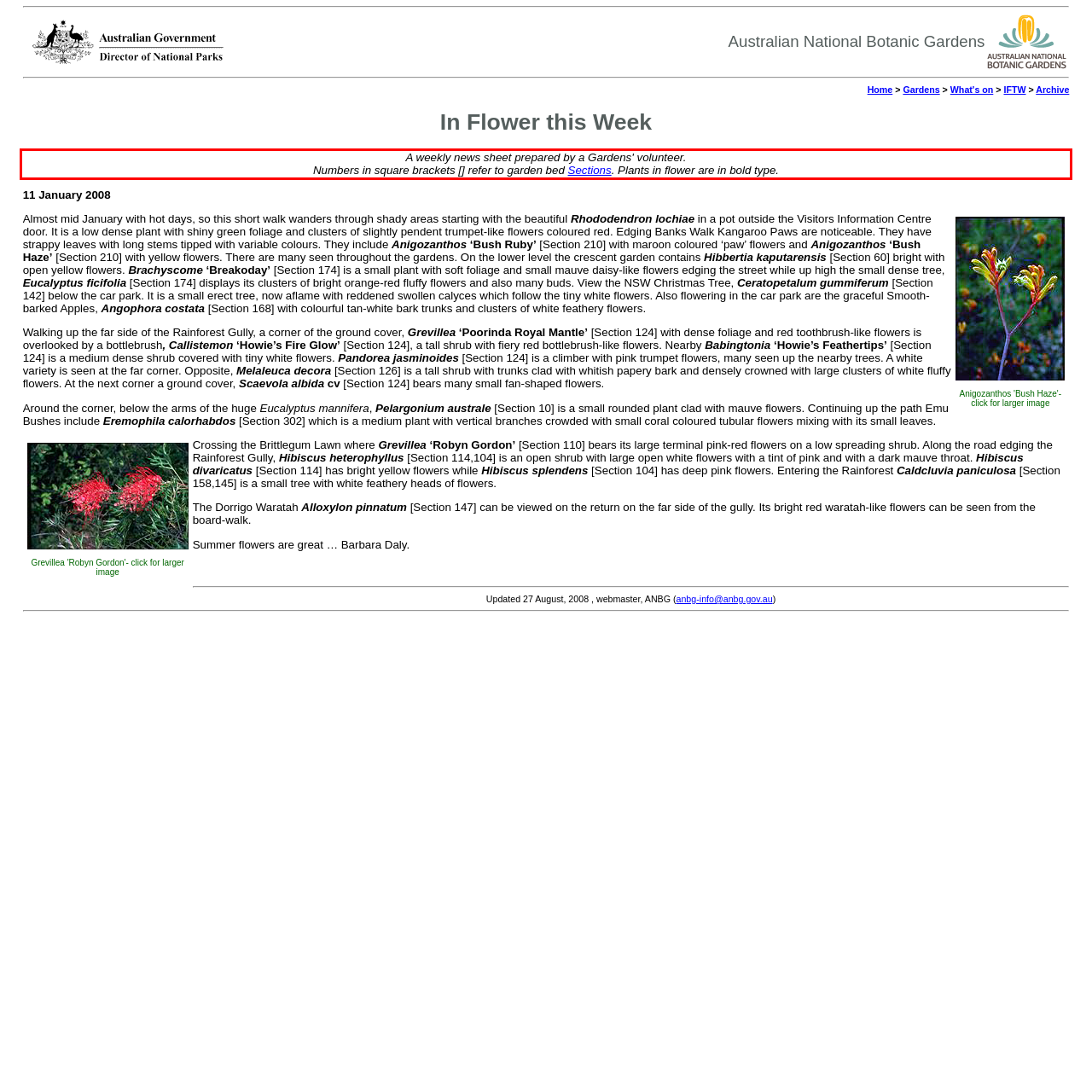With the given screenshot of a webpage, locate the red rectangle bounding box and extract the text content using OCR.

A weekly news sheet prepared by a Gardens' volunteer. Numbers in square brackets [] refer to garden bed Sections. Plants in flower are in bold type.